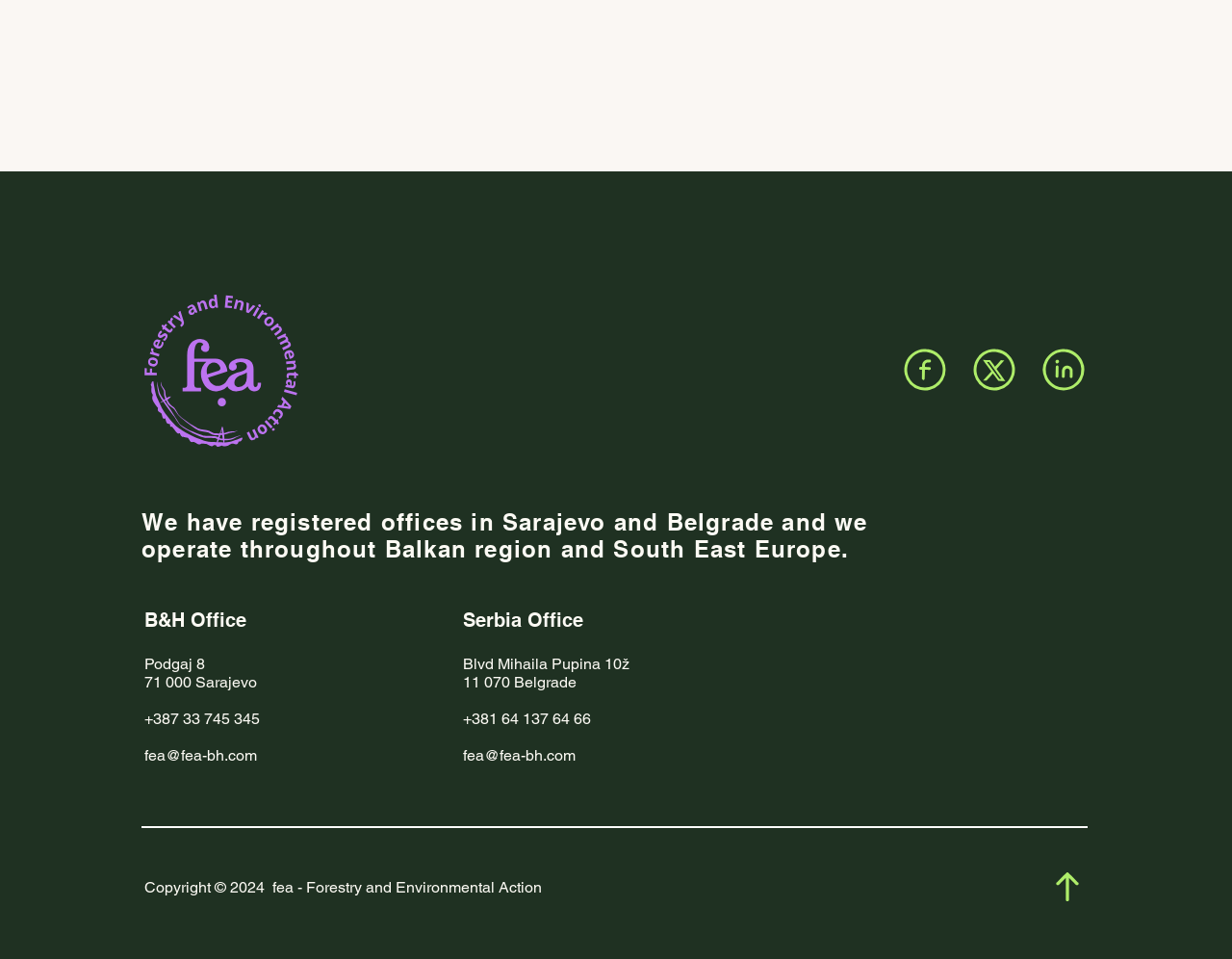Identify the bounding box coordinates for the element you need to click to achieve the following task: "Check Serbia Office address". Provide the bounding box coordinates as four float numbers between 0 and 1, in the form [left, top, right, bottom].

[0.376, 0.635, 0.473, 0.659]